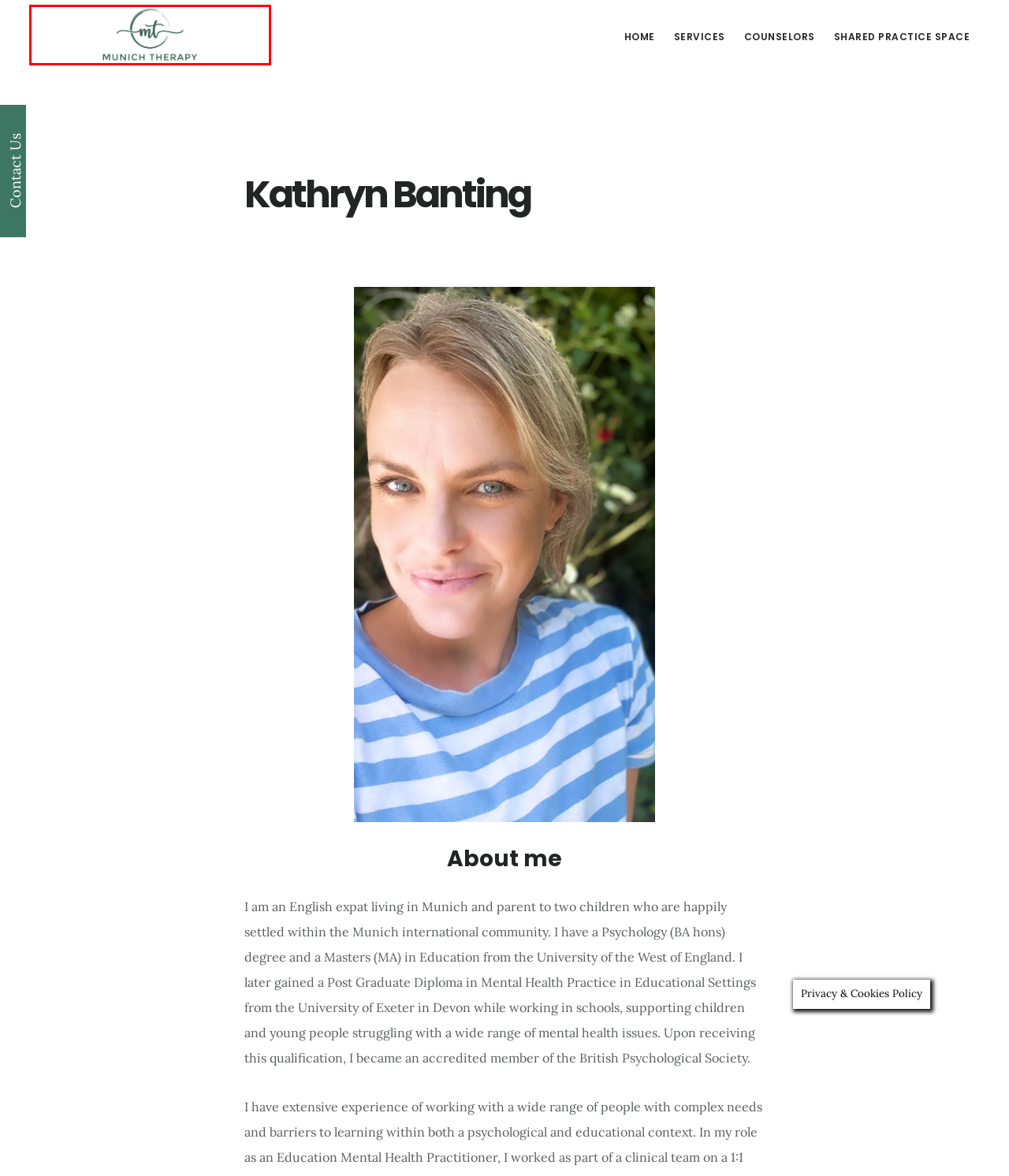After examining the screenshot of a webpage with a red bounding box, choose the most accurate webpage description that corresponds to the new page after clicking the element inside the red box. Here are the candidates:
A. Munich Therapy — Munich Therapy
B. Services — Munich Therapy
C. Paul Bottrill-Chau — Munich Therapy
D. Elizabeth Kaupisch — Munich Therapy
E. Brenna Fritz — Munich Therapy
F. Alissa Carter — Munich Therapy
G. Shared Practice Space — Munich Therapy
H. Munich Therapy "Praxisgemeinschaft" — Munich Therapy

A